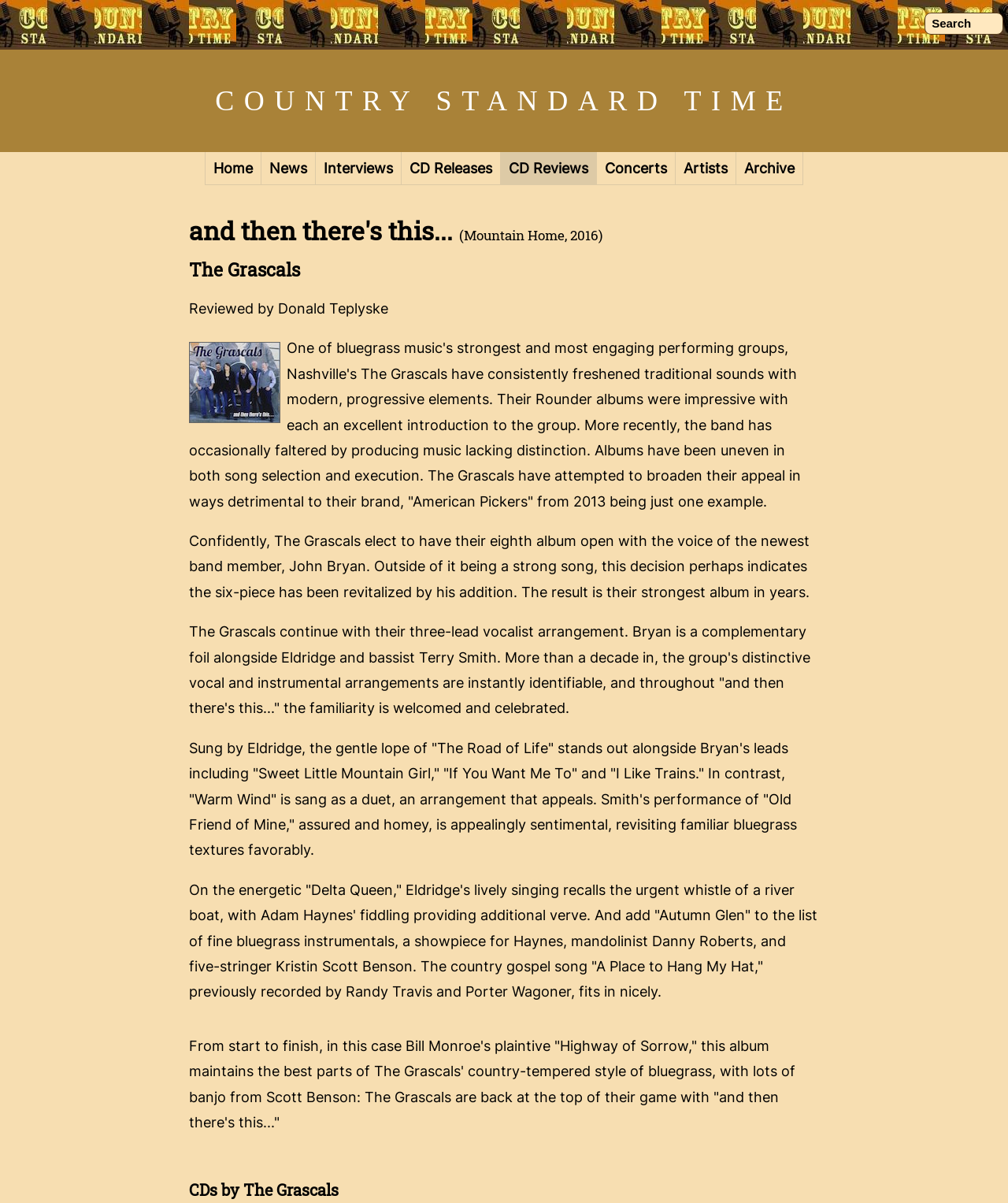From the element description Home, predict the bounding box coordinates of the UI element. The coordinates must be specified in the format (top-left x, top-left y, bottom-right x, bottom-right y) and should be within the 0 to 1 range.

[0.203, 0.126, 0.259, 0.154]